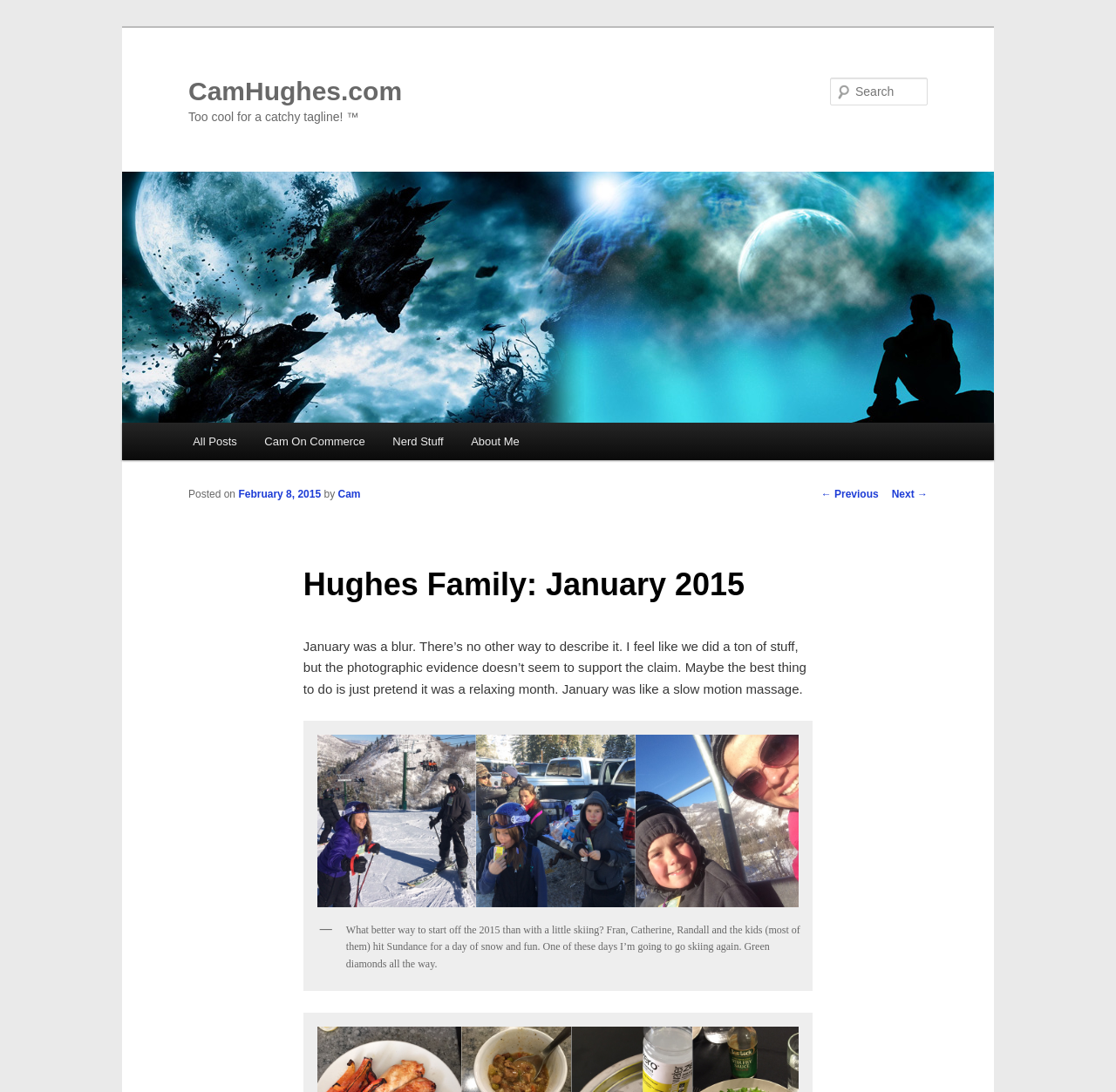Find the bounding box coordinates of the clickable area that will achieve the following instruction: "Go to CamHughes.com homepage".

[0.169, 0.07, 0.36, 0.096]